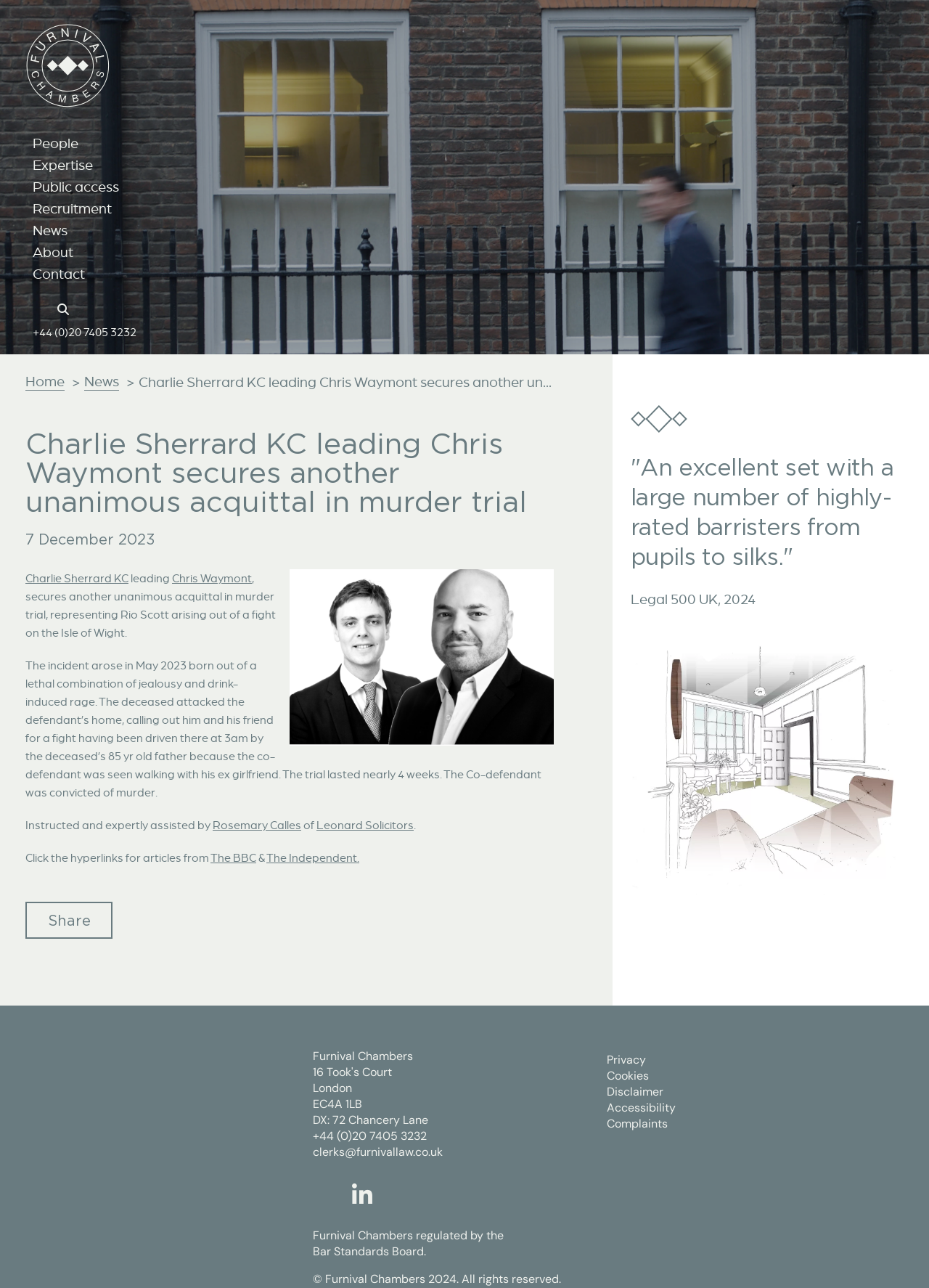Identify the bounding box coordinates of the area that should be clicked in order to complete the given instruction: "Click the 'News' link". The bounding box coordinates should be four float numbers between 0 and 1, i.e., [left, top, right, bottom].

[0.035, 0.173, 0.223, 0.184]